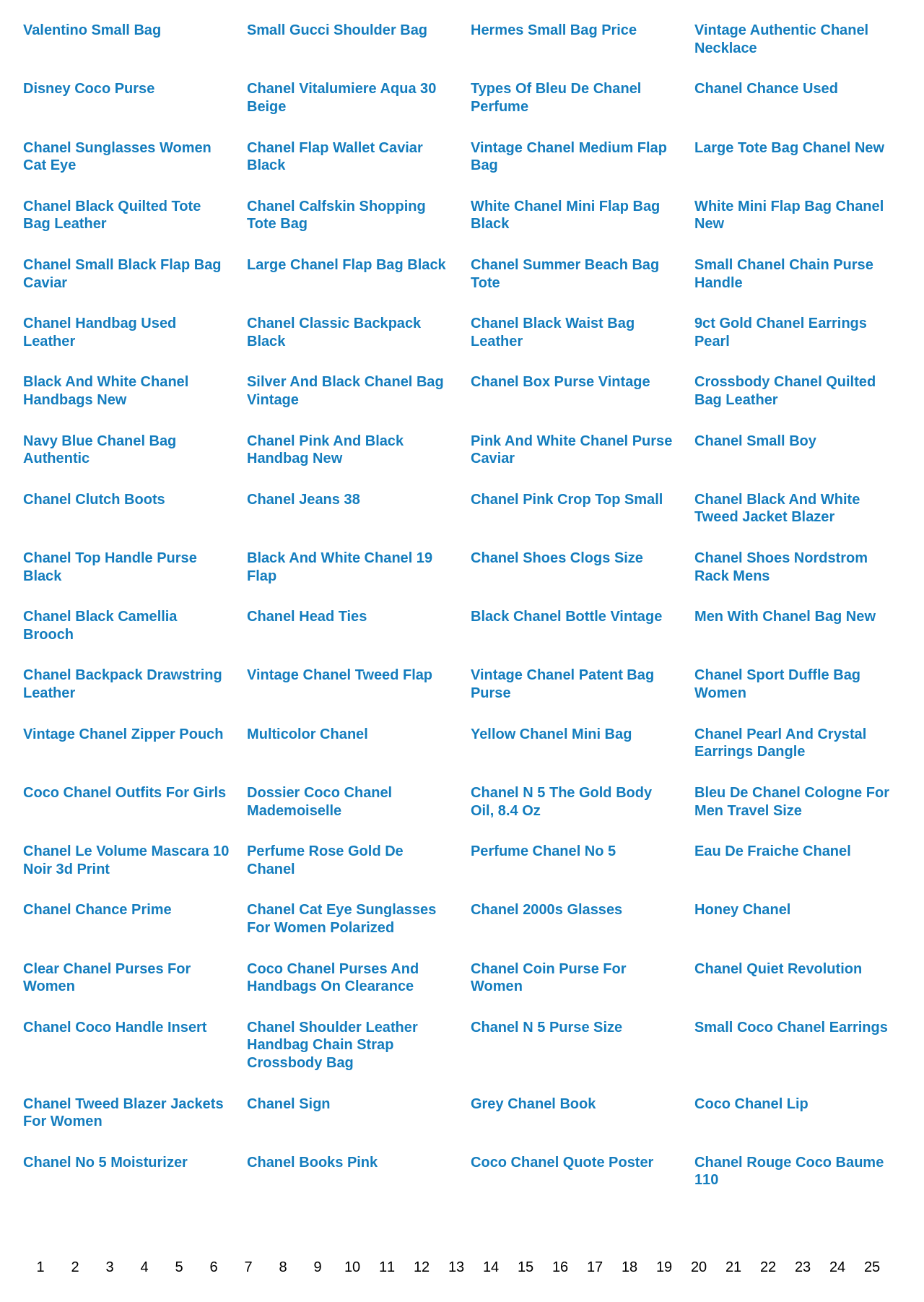Given the element description: "chanel jeans 38", predict the bounding box coordinates of the UI element it refers to, using four float numbers between 0 and 1, i.e., [left, top, right, bottom].

[0.267, 0.377, 0.39, 0.389]